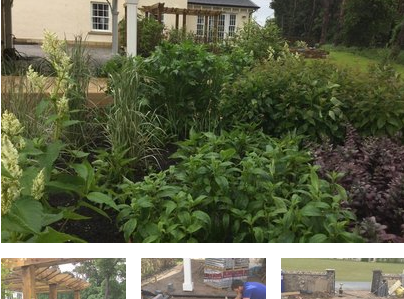What is the likely purpose of the structure in the background?
Please provide a comprehensive answer based on the contents of the image.

The structure in the background is likely a patio or garden feature, which adds to the overall aesthetic of the setting, suggesting that it is a part of the garden design.